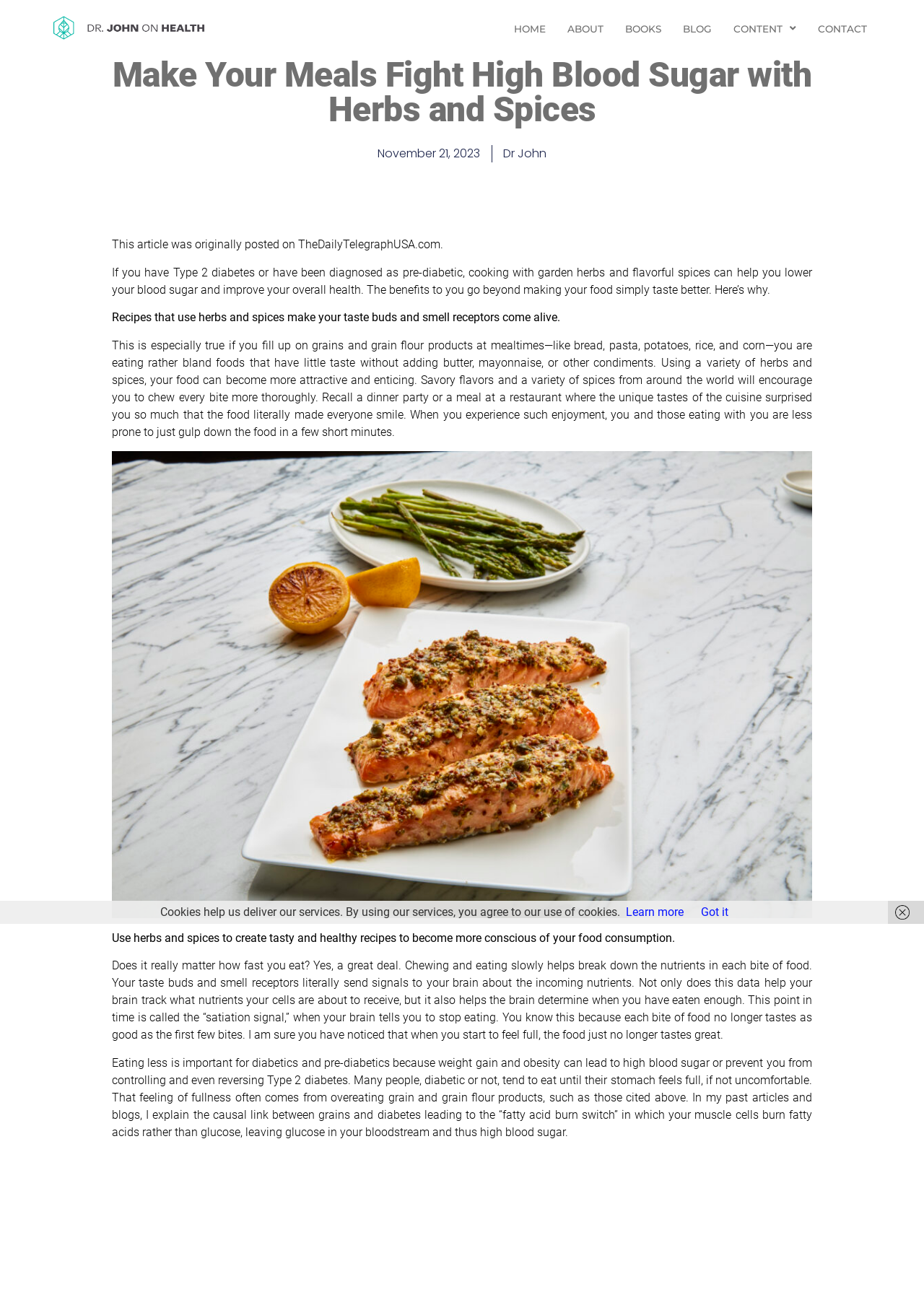What is the benefit of using herbs and spices in cooking?
Offer a detailed and exhaustive answer to the question.

According to the article, using herbs and spices in cooking can help lower blood sugar and improve overall health, as mentioned in the StaticText 'If you have Type 2 diabetes or have been diagnosed as pre-diabetic, cooking with garden herbs and flavorful spices can help you lower your blood sugar and improve your overall health.' with bounding box coordinates [0.121, 0.203, 0.879, 0.227].